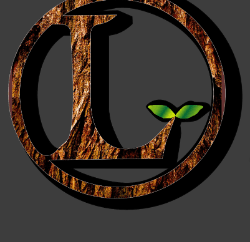Respond to the following query with just one word or a short phrase: 
What is the texture of the letter 'L'?

Wooden